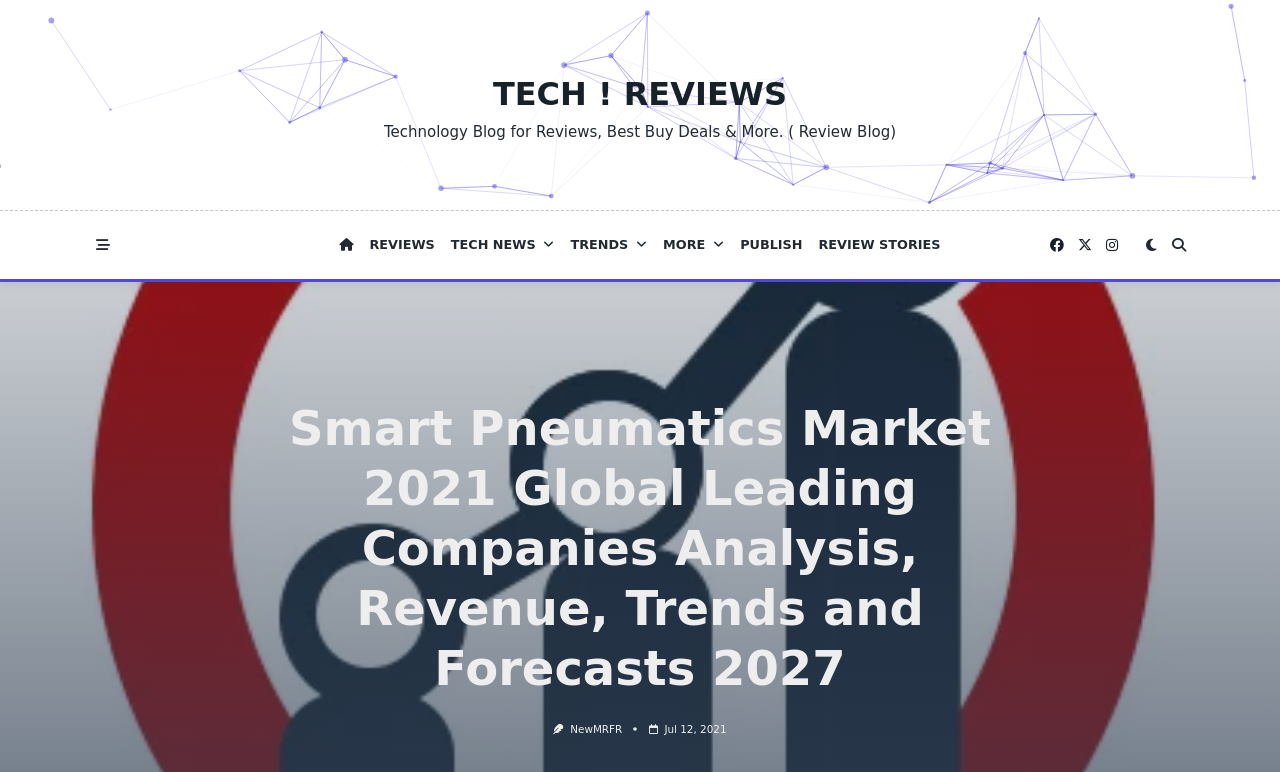What is the purpose of the button with the '' icon?
Refer to the image and respond with a one-word or short-phrase answer.

Unknown